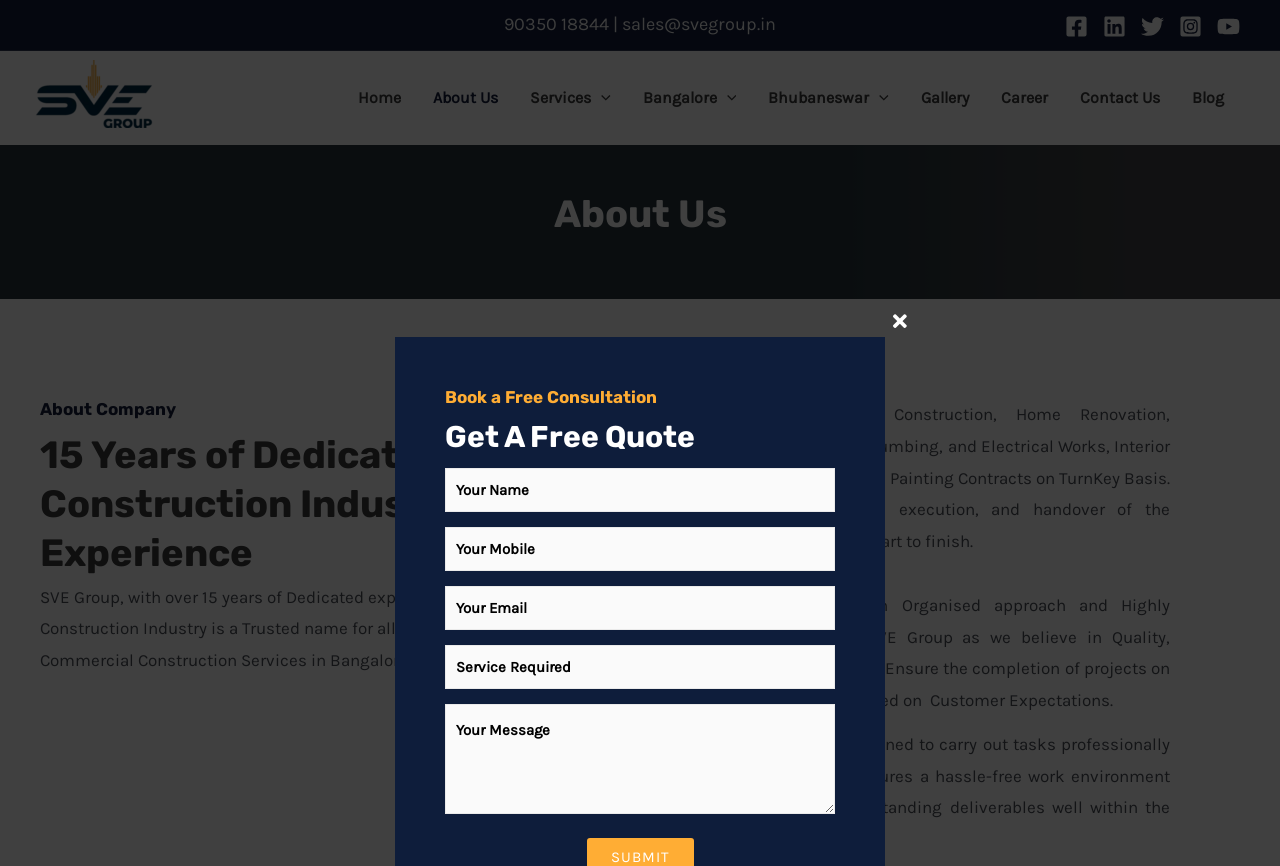Please identify the bounding box coordinates of the region to click in order to complete the task: "Get a free quote". The coordinates must be four float numbers between 0 and 1, specified as [left, top, right, bottom].

[0.348, 0.483, 0.652, 0.528]